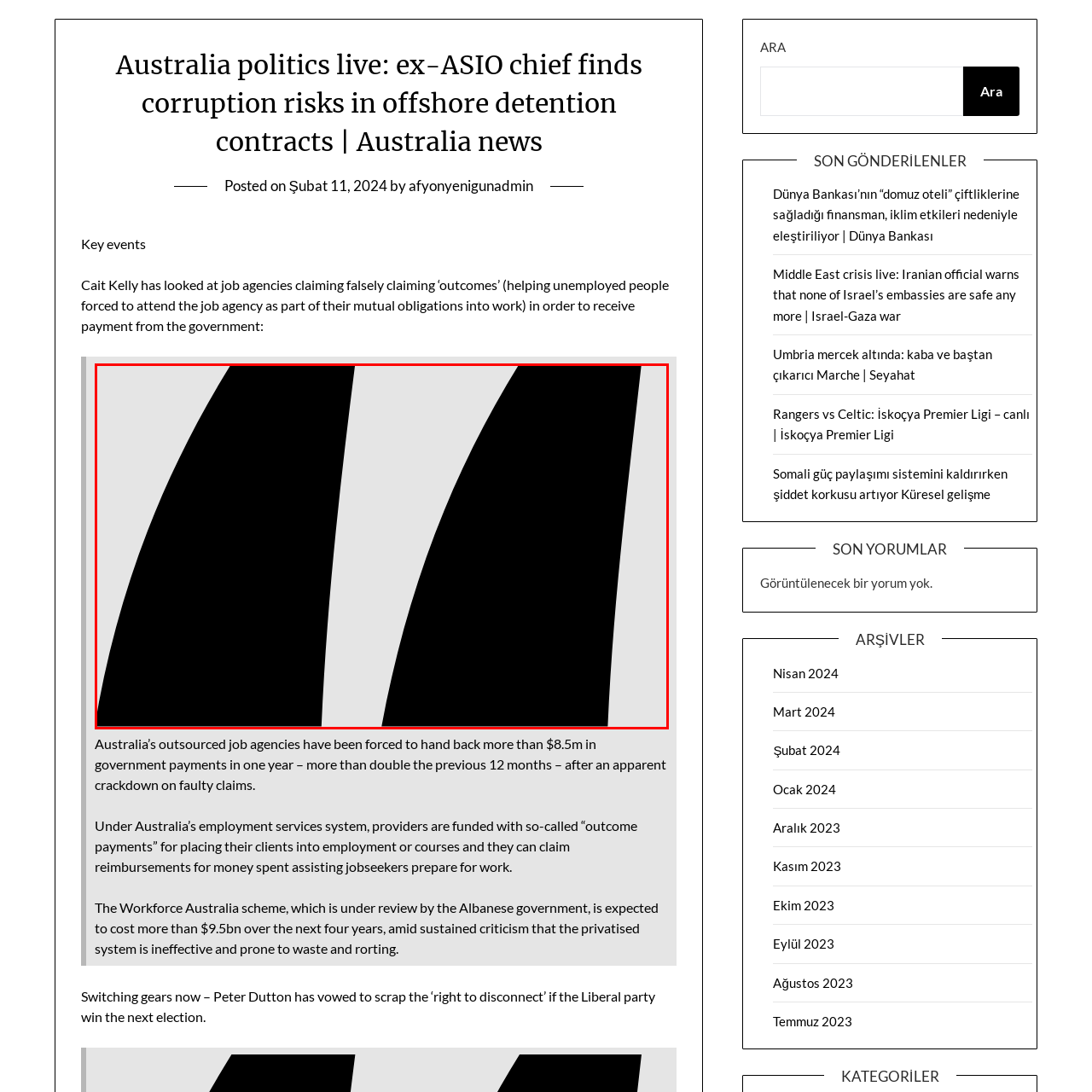Generate a meticulous caption for the image that is highlighted by the red boundary line.

The image features a bold representation, likely serving as a visual cue within the context of a discussion on issues surrounding Australia’s outsourced job agencies. Positioned alongside a blockquote, it underscores the critical conversation regarding the significant financial repercussions faced by these agencies, which have had to return over $8.5 million in government payments within a year due to alleged fraudulent claims. This context highlights ongoing scrutiny over the effectiveness and integrity of Australia's employment services system, which is currently under government review amid calls for reform. The visual element plays a pivotal role in conveying the seriousness of the topic at hand, complementing the surrounding text that elaborates on the implications of such financial infractions.